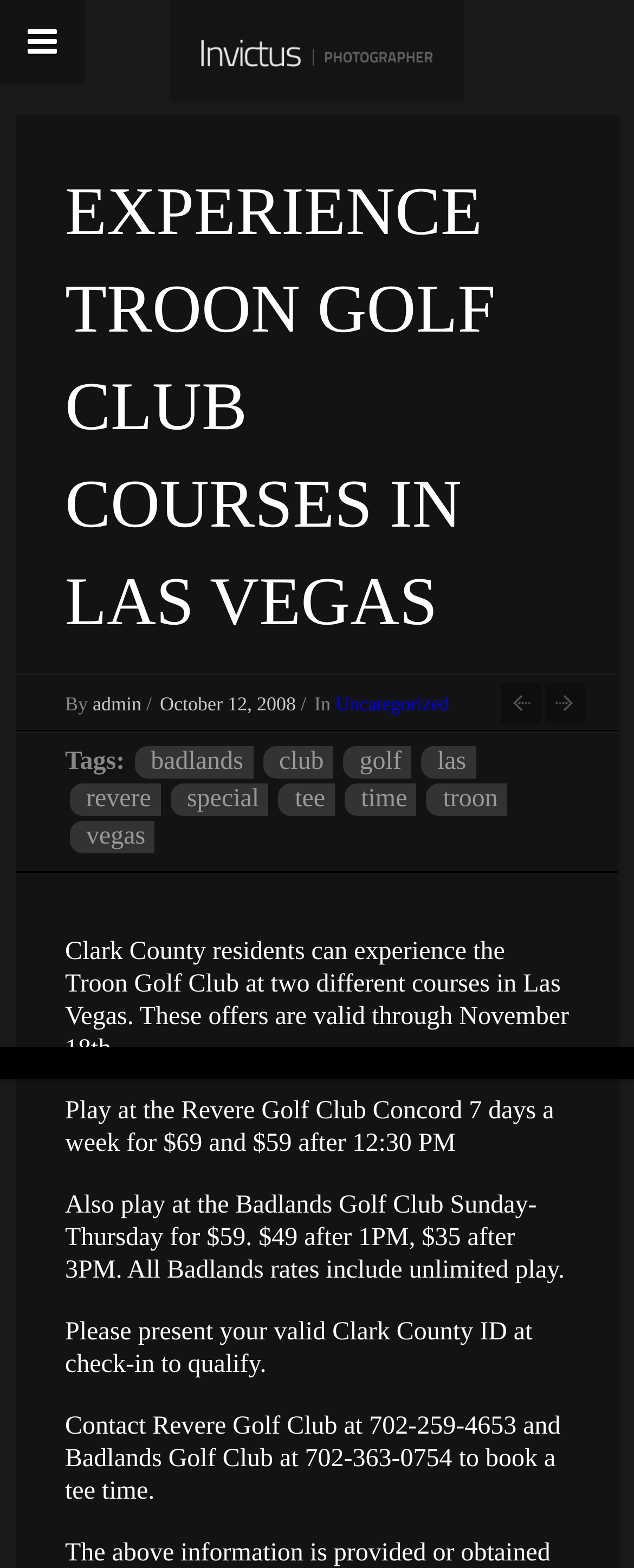Determine the bounding box coordinates for the area that should be clicked to carry out the following instruction: "Click the 'Uncategorized' link".

[0.529, 0.442, 0.709, 0.456]